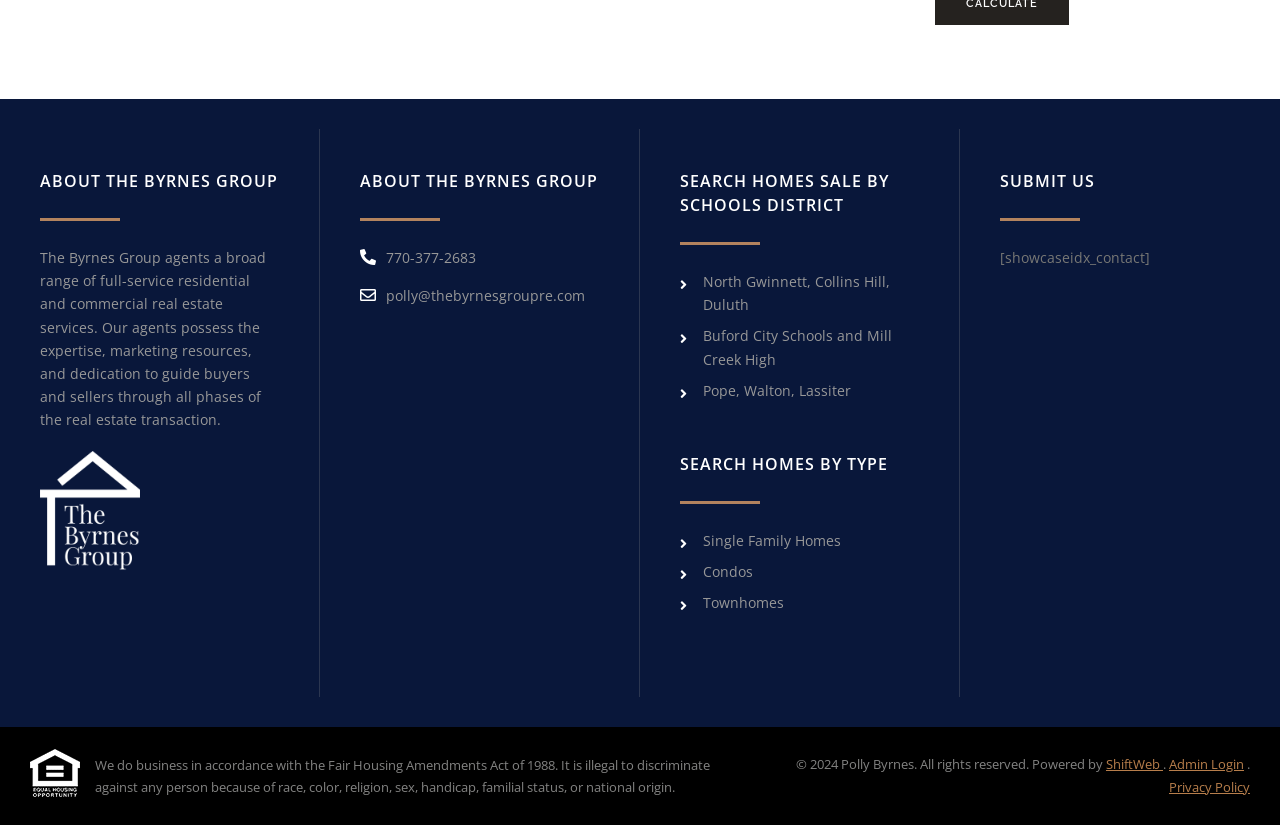What types of homes can be searched on this website?
Please give a detailed answer to the question using the information shown in the image.

The types of homes that can be searched on this website can be found in the links under the heading 'SEARCH HOMES BY TYPE', which includes Single Family Homes, Condos, and Townhomes.